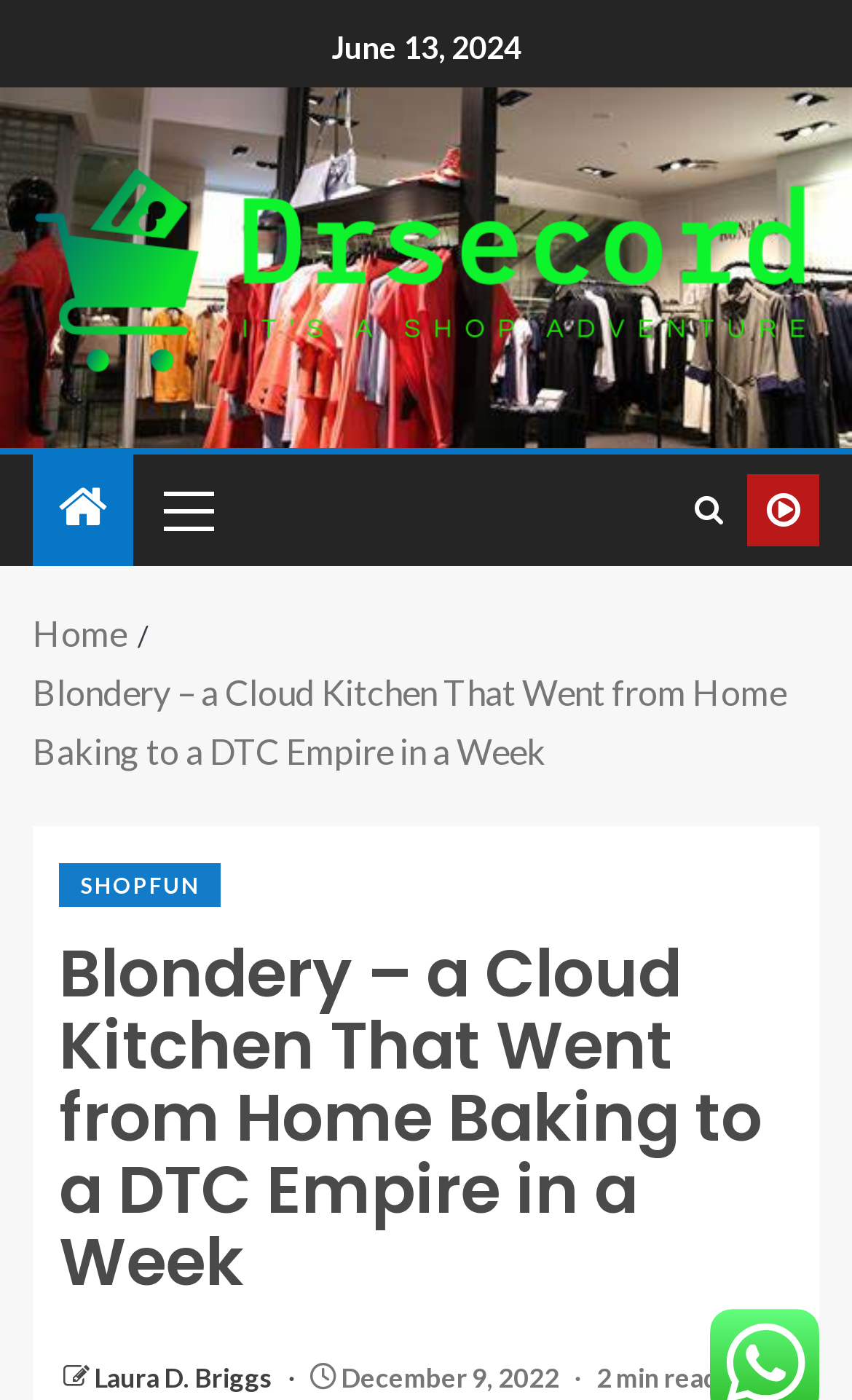How long does it take to read the article?
Using the visual information from the image, give a one-word or short-phrase answer.

2 min